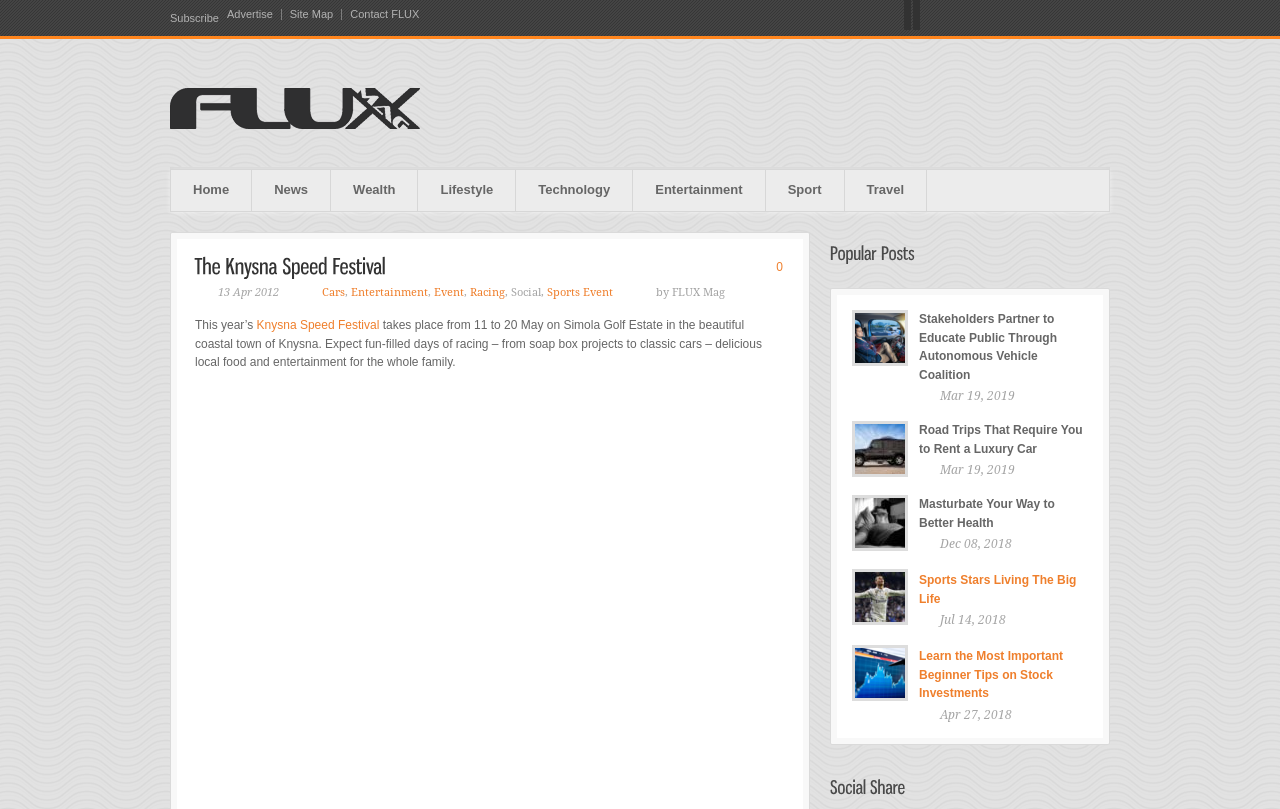Please specify the bounding box coordinates of the region to click in order to perform the following instruction: "Read more about the Knysna Speed Festival".

[0.152, 0.313, 0.302, 0.343]